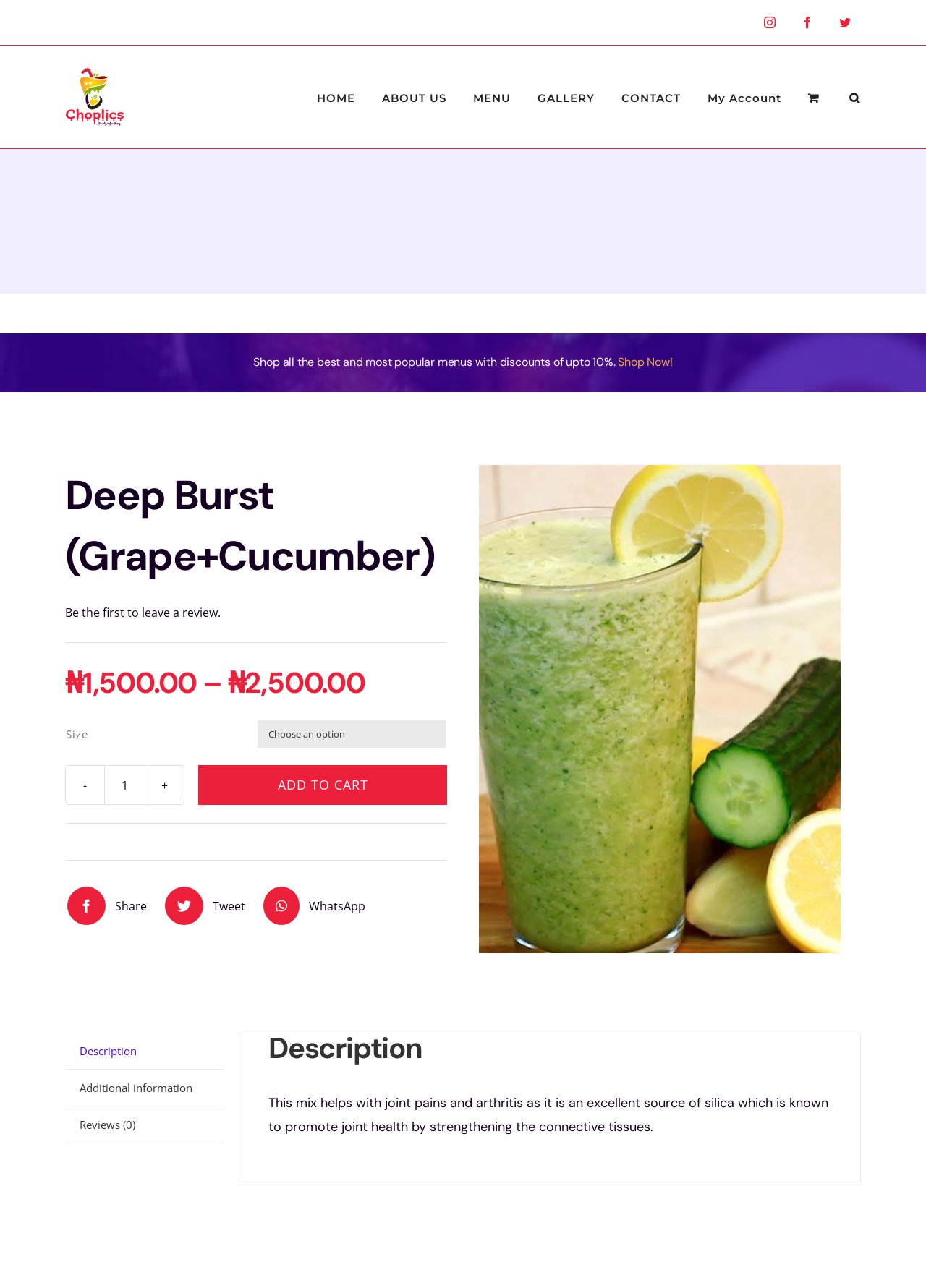Use a single word or phrase to answer the following:
What is the name of the product?

Deep Burst (Grape+Cucumber)